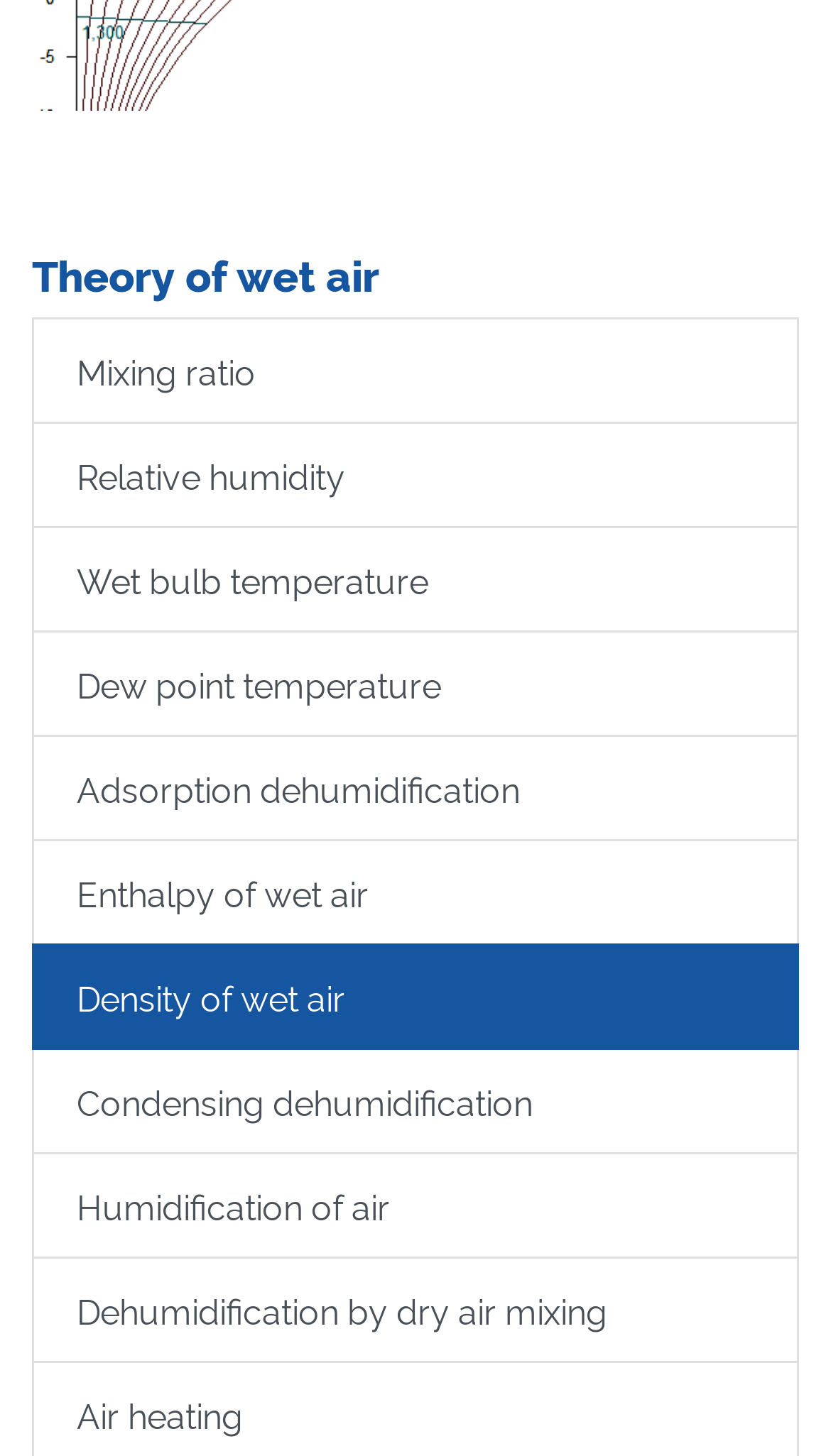What is the topic that comes after 'Mixing ratio'?
Refer to the screenshot and respond with a concise word or phrase.

Relative humidity